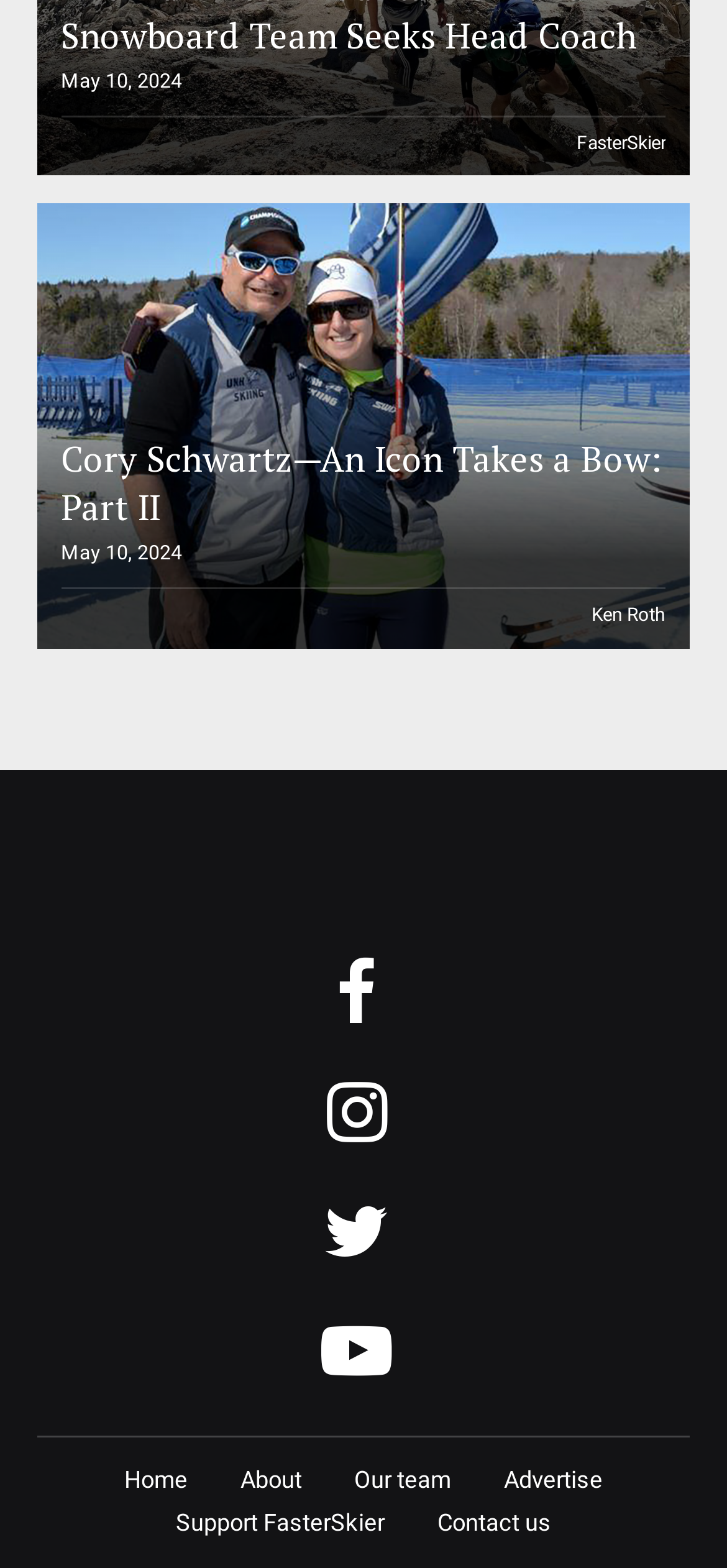What is the name of the author of the article?
Answer the question based on the image using a single word or a brief phrase.

Ken Roth